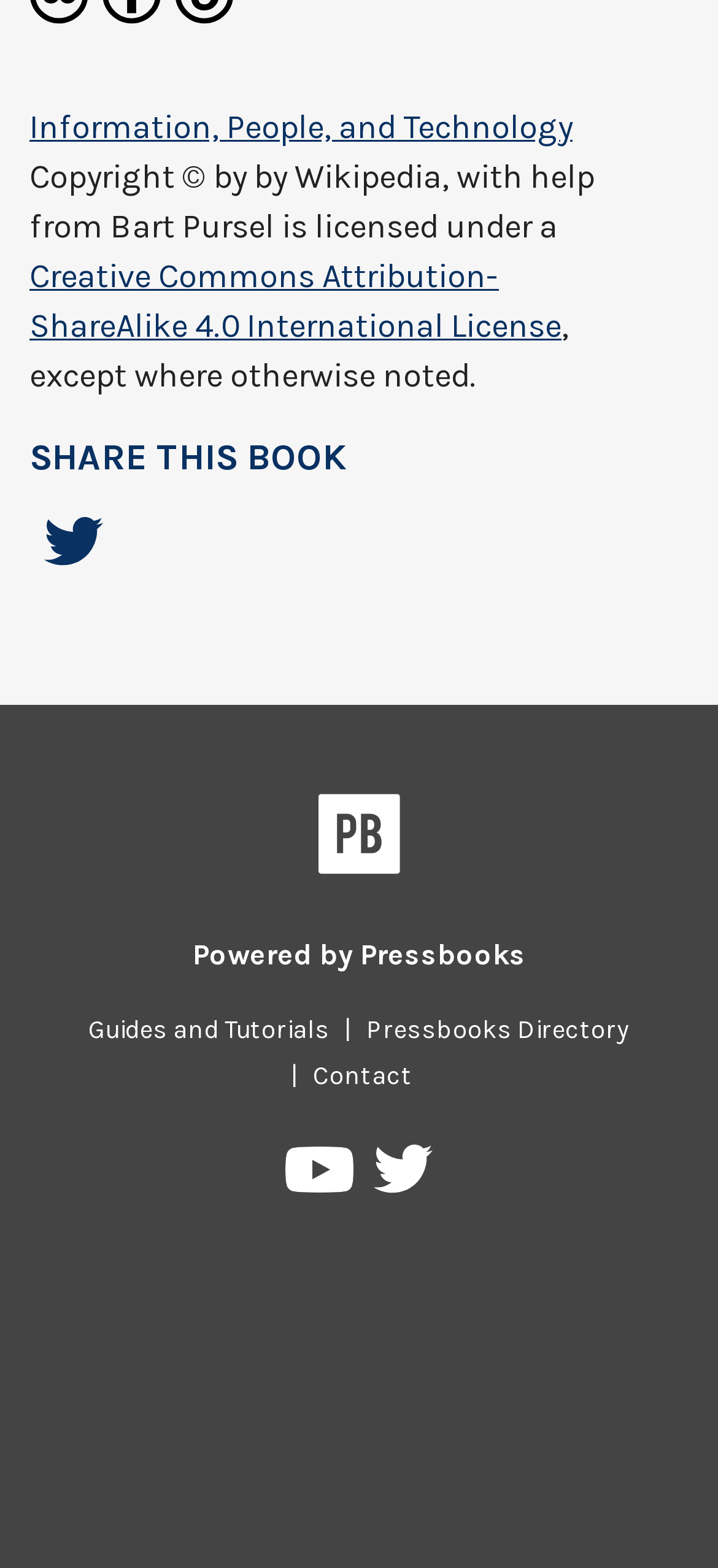Pinpoint the bounding box coordinates of the element you need to click to execute the following instruction: "Contact". The bounding box should be represented by four float numbers between 0 and 1, in the format [left, top, right, bottom].

[0.415, 0.676, 0.595, 0.696]